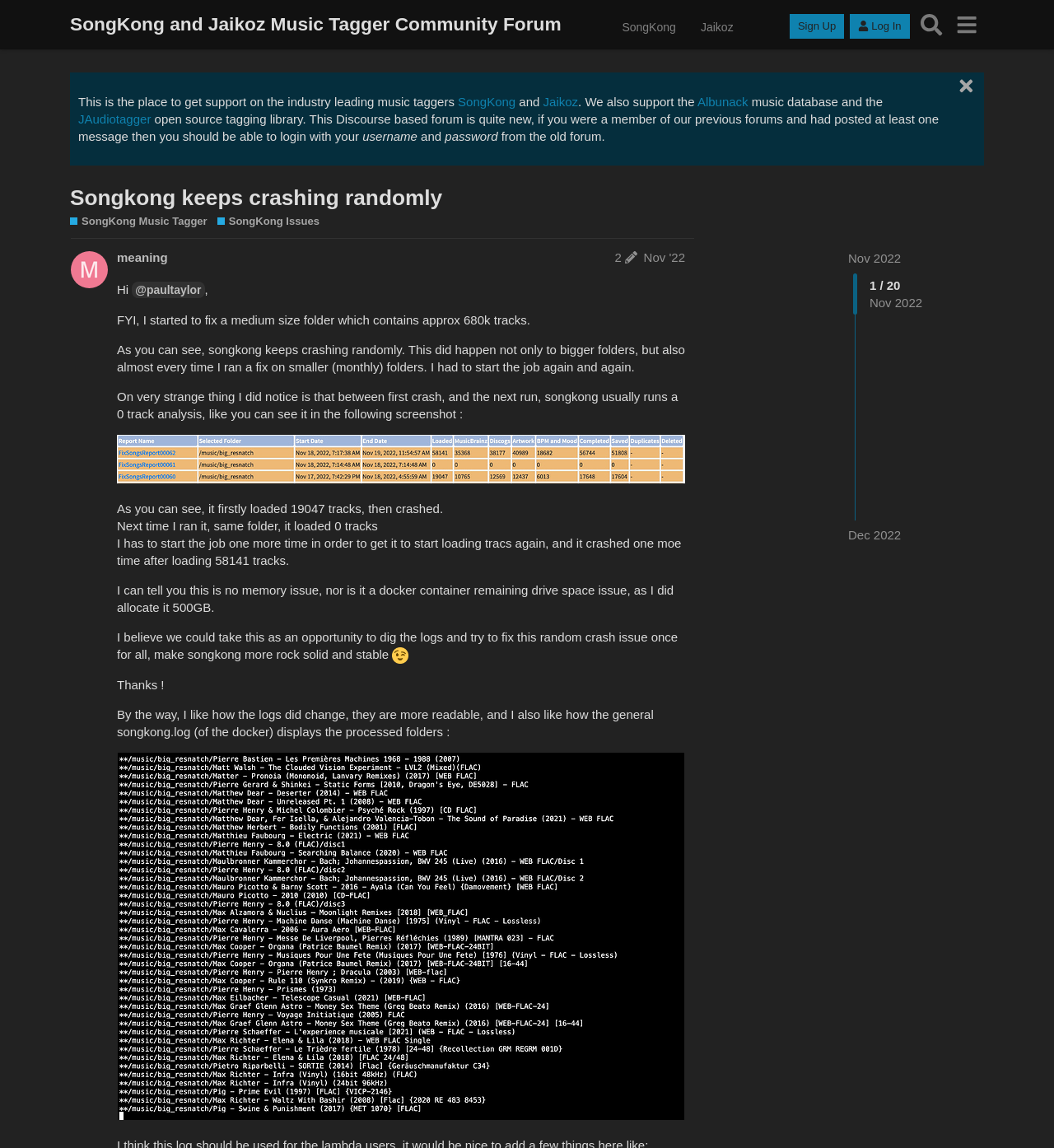What is the purpose of the 'Create Support Files' feature?
Using the image as a reference, give a one-word or short phrase answer.

To upload log files and reports